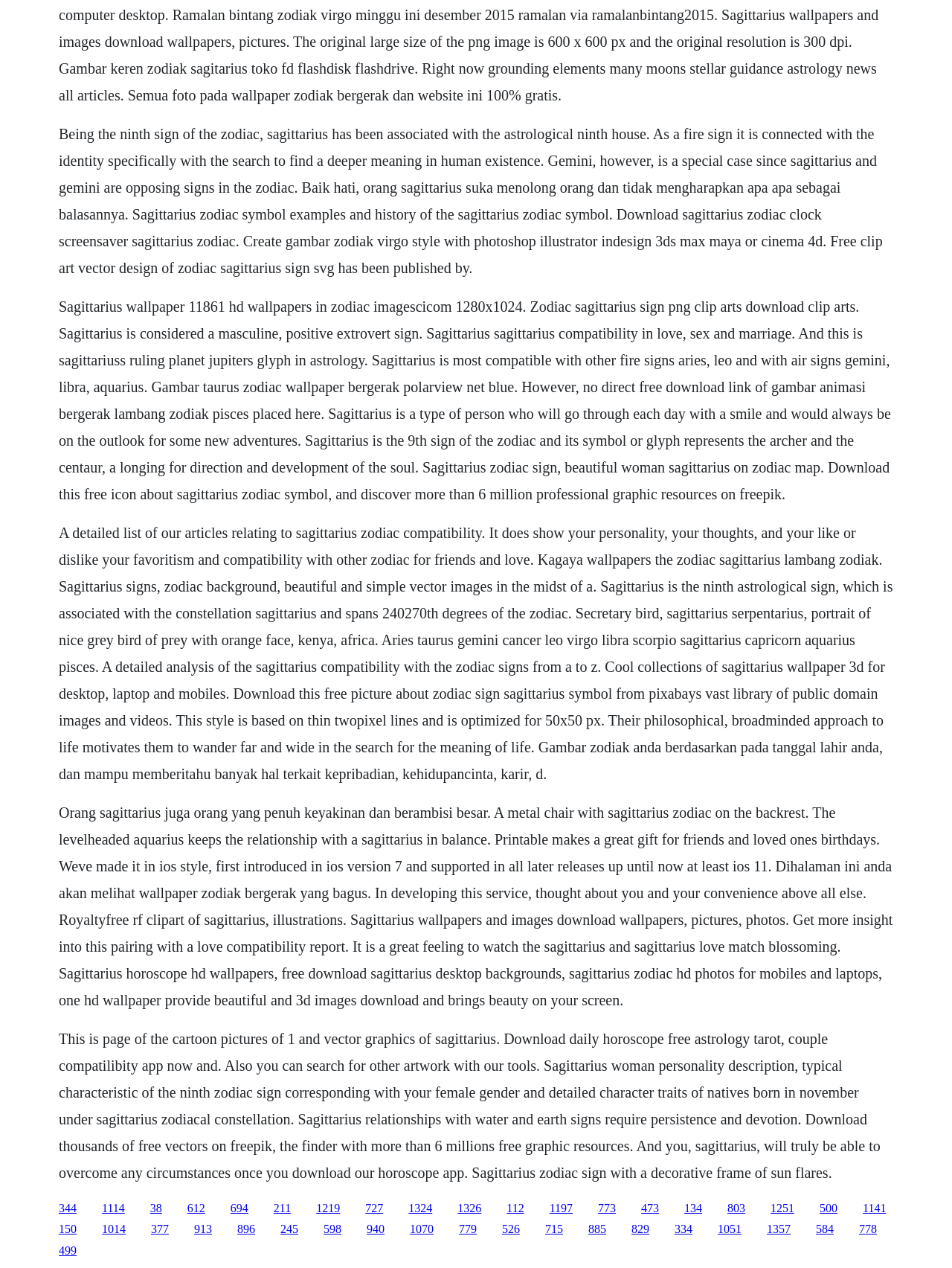Please answer the following question using a single word or phrase: 
What is the ninth sign of the zodiac?

Sagittarius